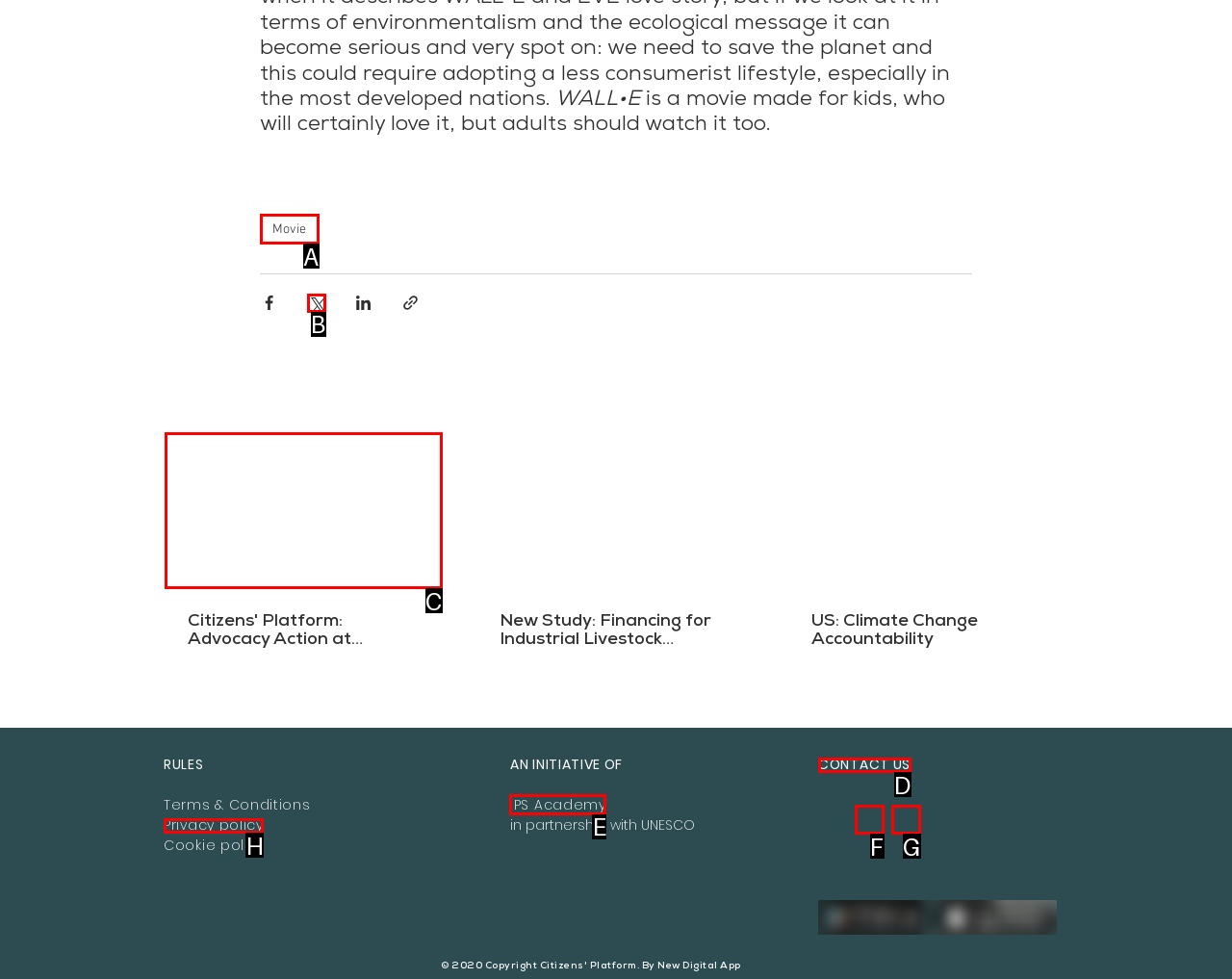For the task: Visit the IPS Academy website, identify the HTML element to click.
Provide the letter corresponding to the right choice from the given options.

E